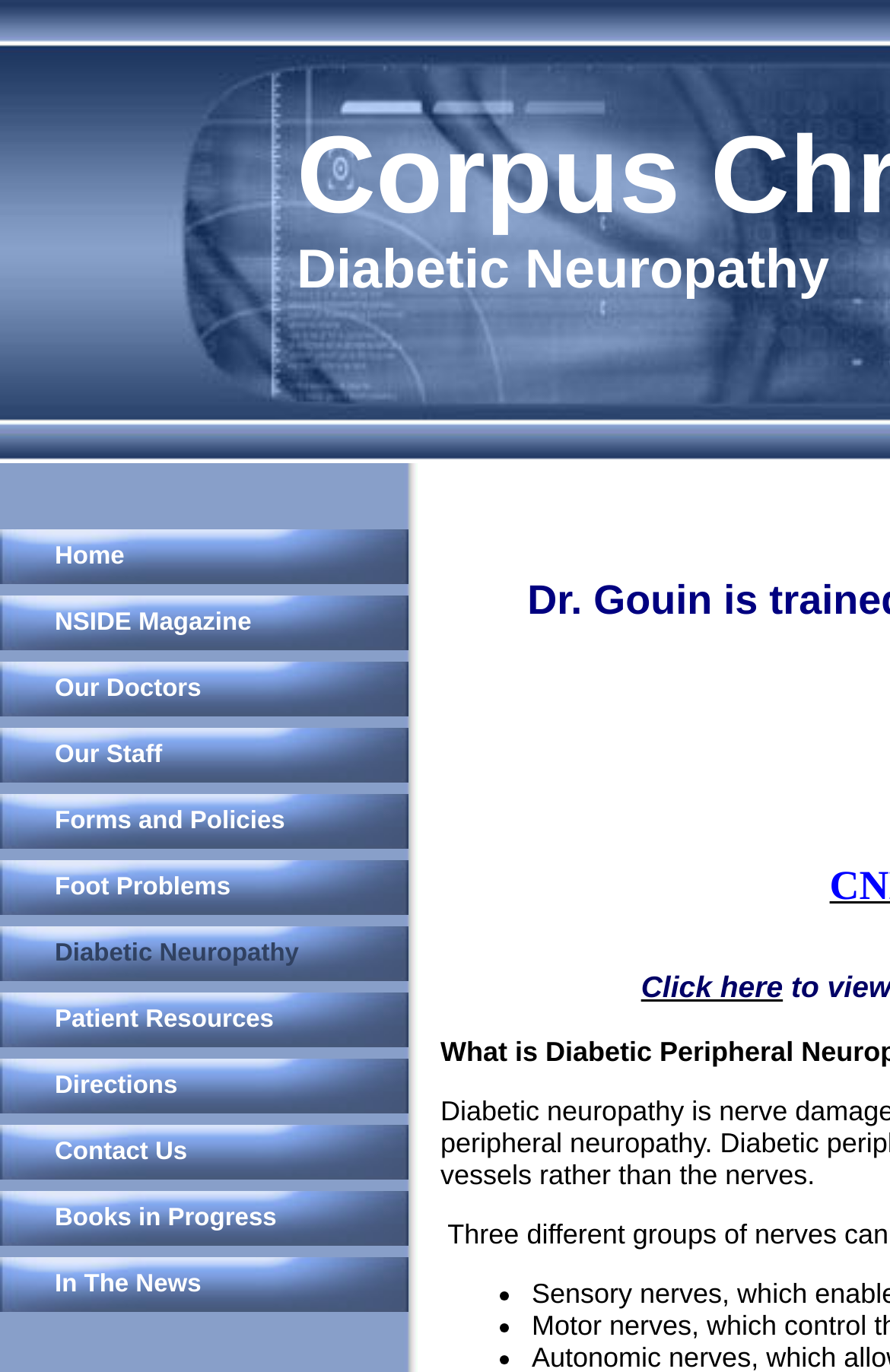Highlight the bounding box coordinates of the element that should be clicked to carry out the following instruction: "go to home page". The coordinates must be given as four float numbers ranging from 0 to 1, i.e., [left, top, right, bottom].

[0.0, 0.386, 0.469, 0.426]